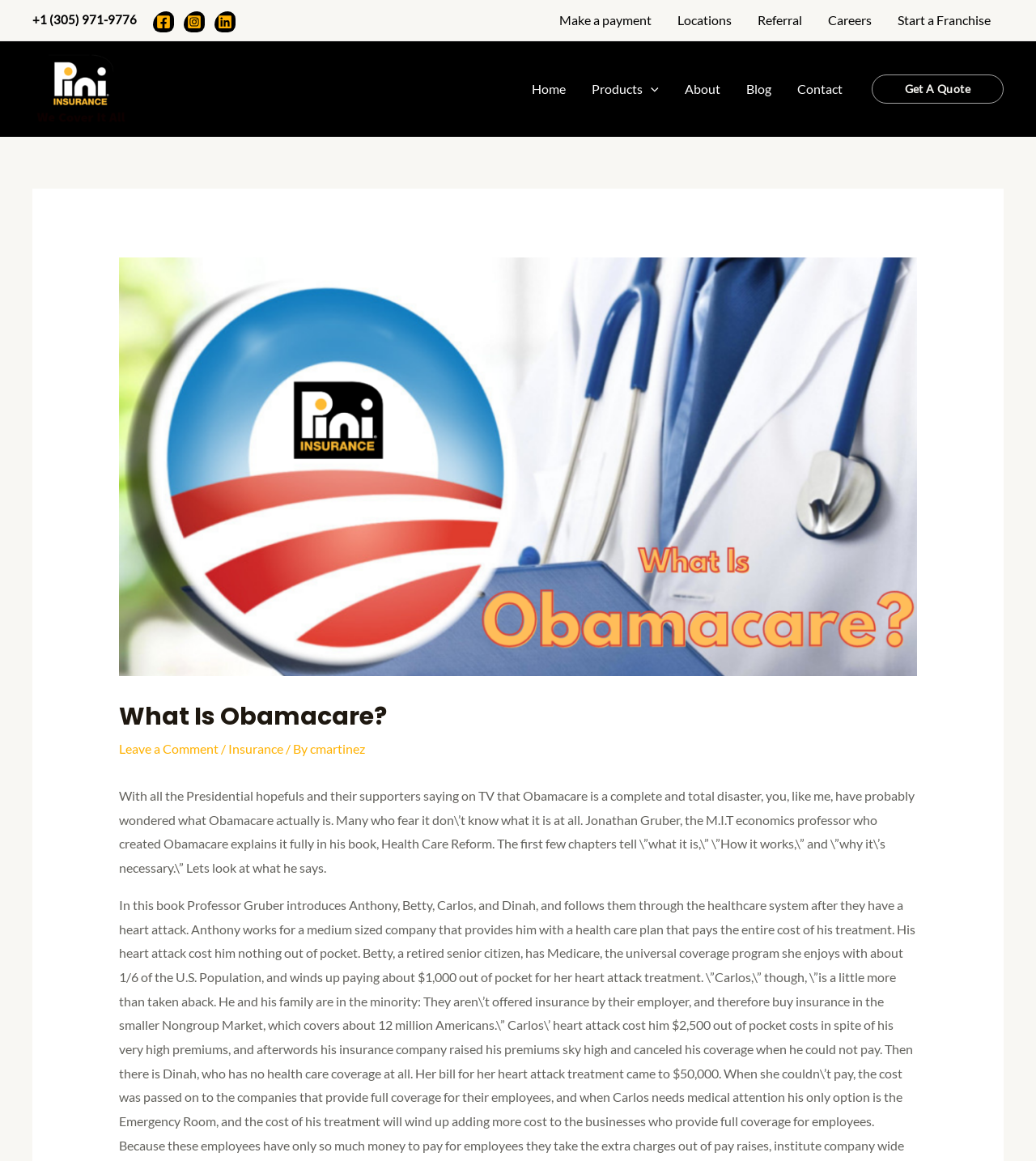Pinpoint the bounding box coordinates of the clickable area necessary to execute the following instruction: "Read the blog". The coordinates should be given as four float numbers between 0 and 1, namely [left, top, right, bottom].

[0.707, 0.052, 0.757, 0.101]